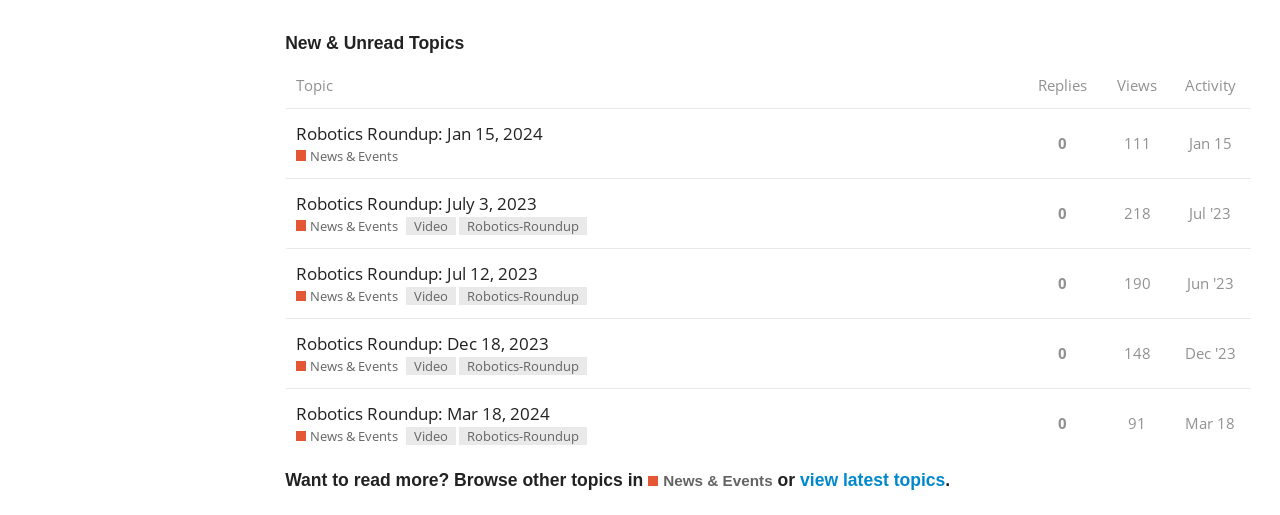Please find the bounding box coordinates of the element that needs to be clicked to perform the following instruction: "Browse other topics in News & Events". The bounding box coordinates should be four float numbers between 0 and 1, represented as [left, top, right, bottom].

[0.223, 0.909, 0.977, 0.957]